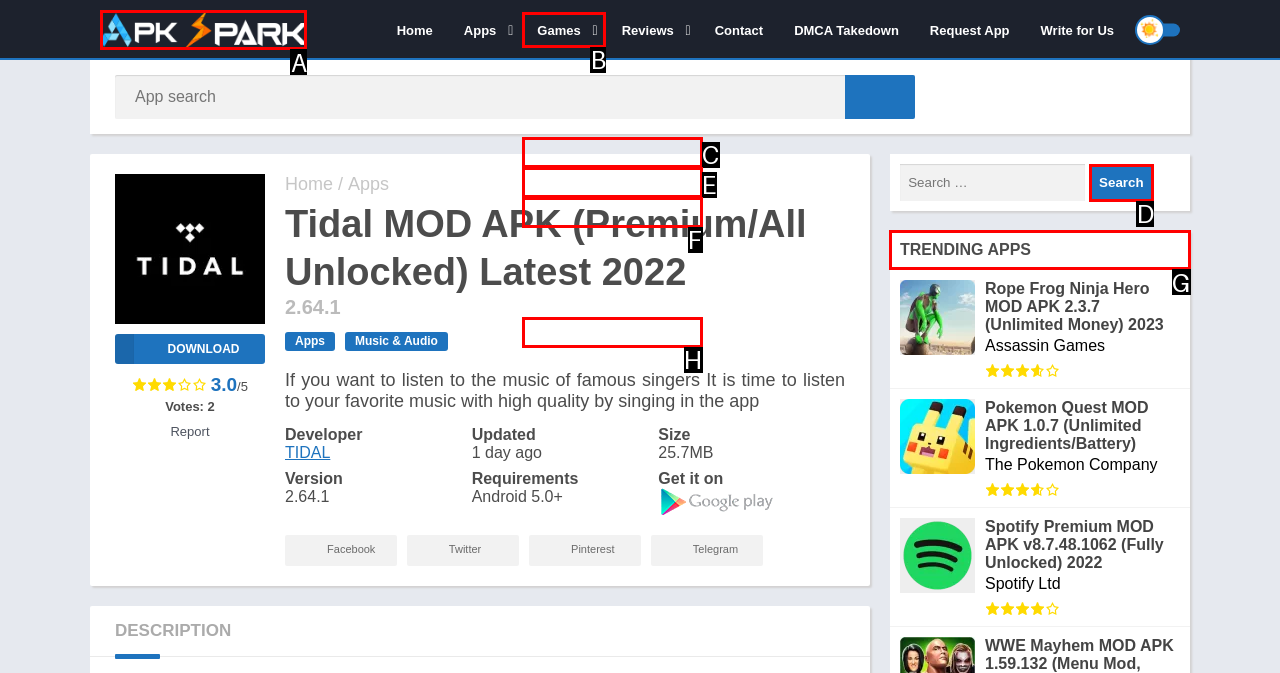Select the letter of the UI element you need to click to complete this task: Check trending apps.

G